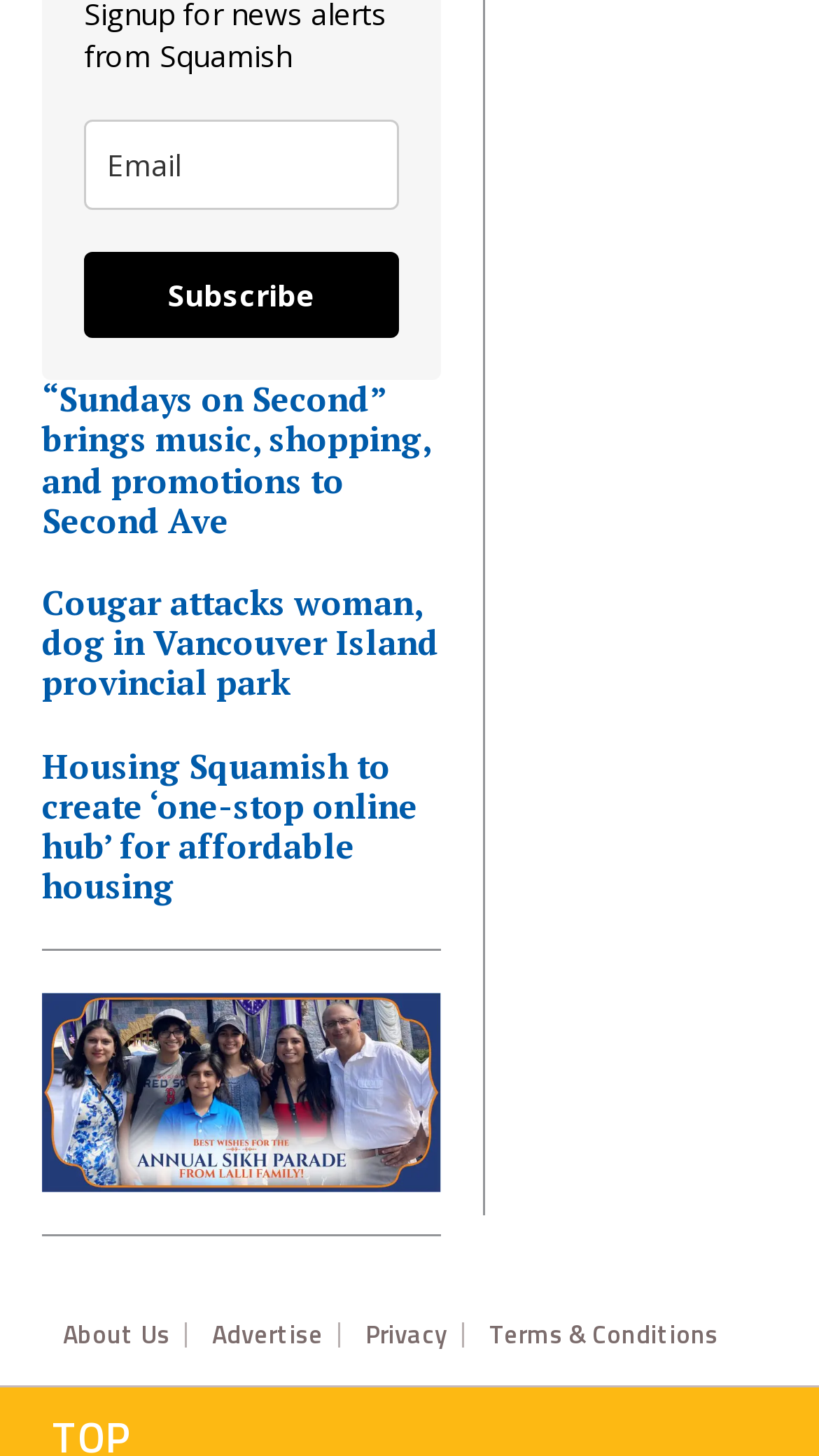What is the section labeled 'Reader Interactions'?
Please answer the question with as much detail as possible using the screenshot.

The heading 'Reader Interactions' is likely a section where readers can interact with the news articles, such as leaving comments or engaging in discussions.